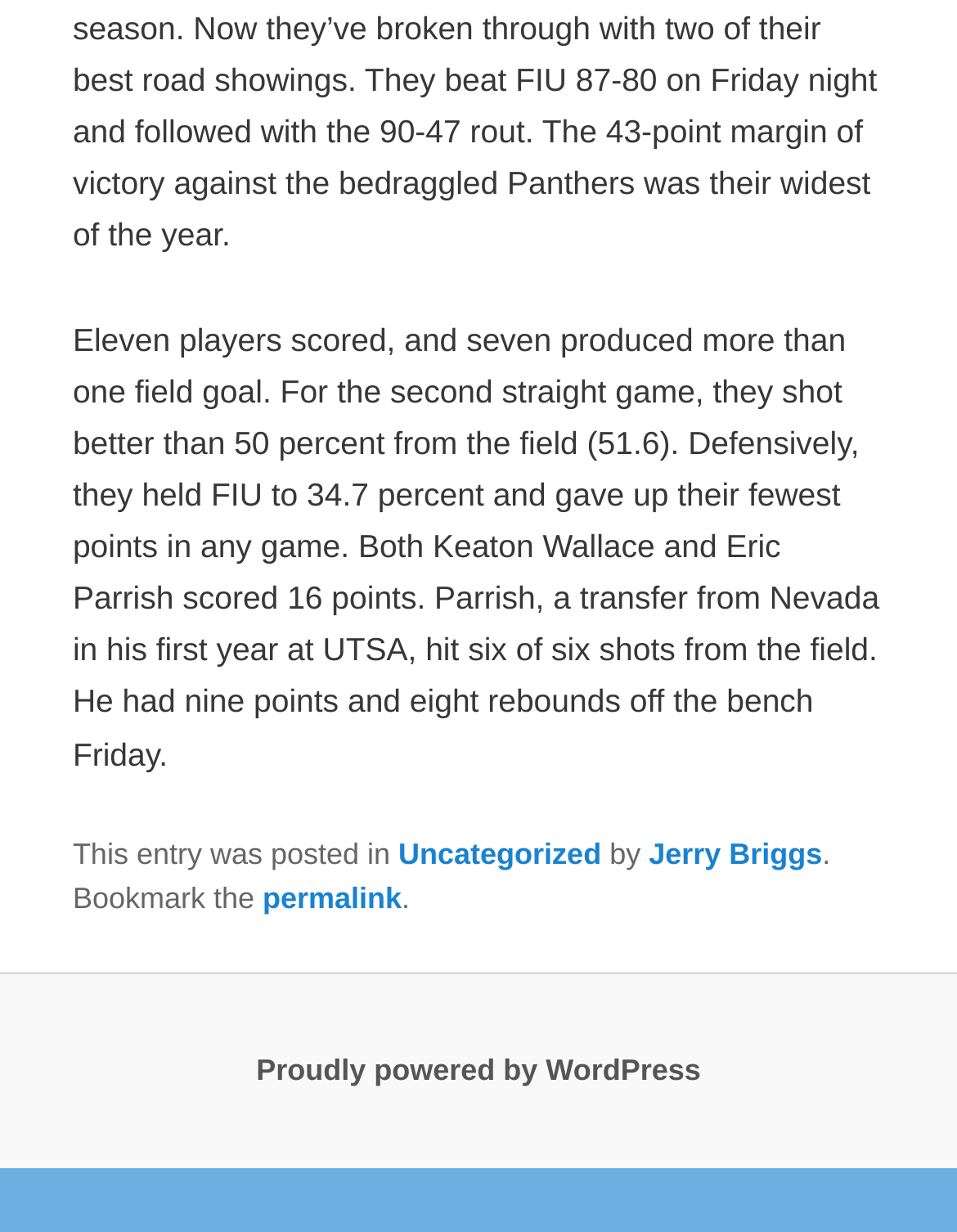Identify the bounding box coordinates for the UI element described as follows: "Proudly powered by WordPress". Ensure the coordinates are four float numbers between 0 and 1, formatted as [left, top, right, bottom].

[0.268, 0.855, 0.732, 0.883]